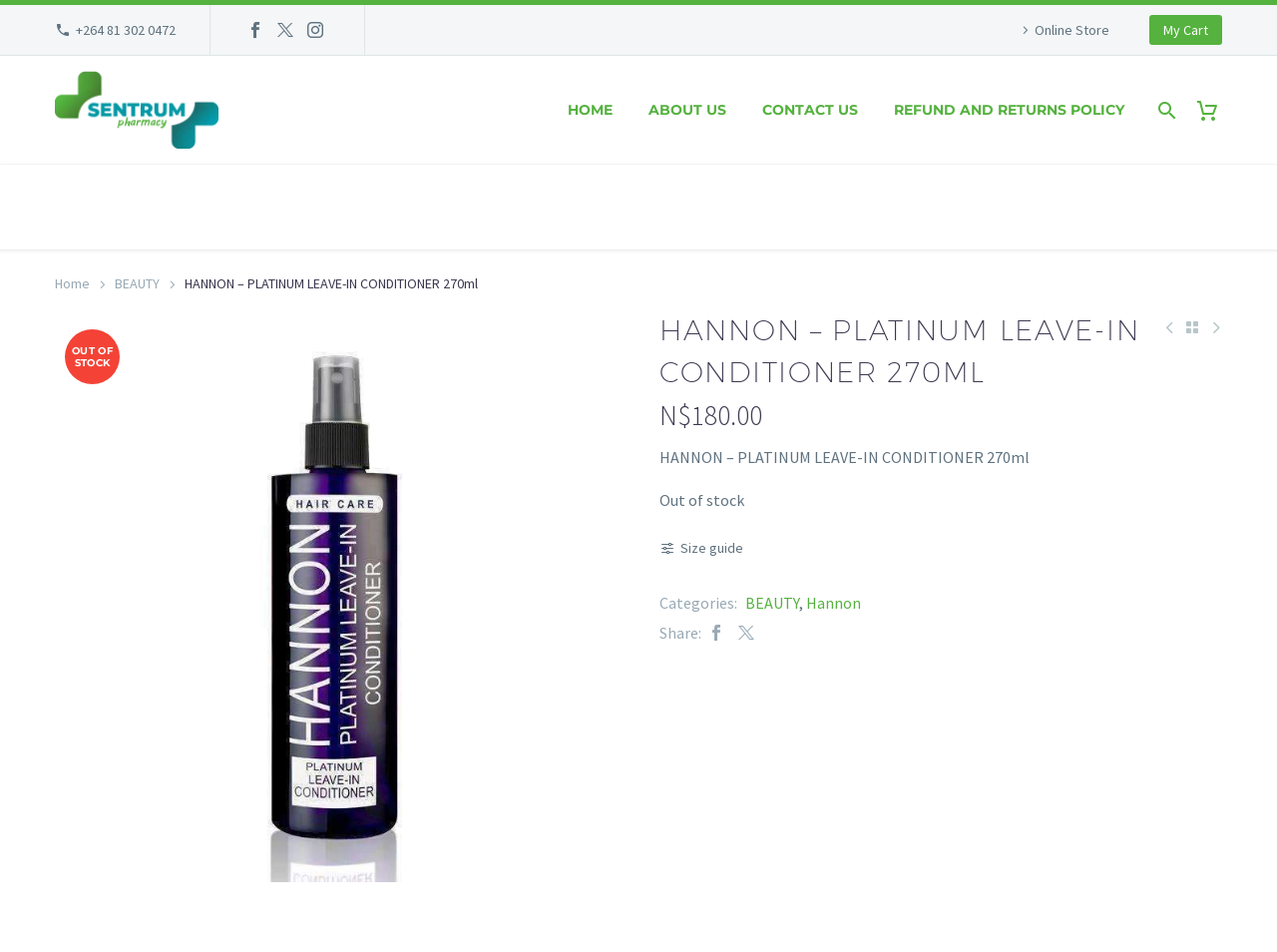Predict the bounding box coordinates of the area that should be clicked to accomplish the following instruction: "View product details". The bounding box coordinates should consist of four float numbers between 0 and 1, i.e., [left, top, right, bottom].

[0.043, 0.335, 0.484, 0.927]